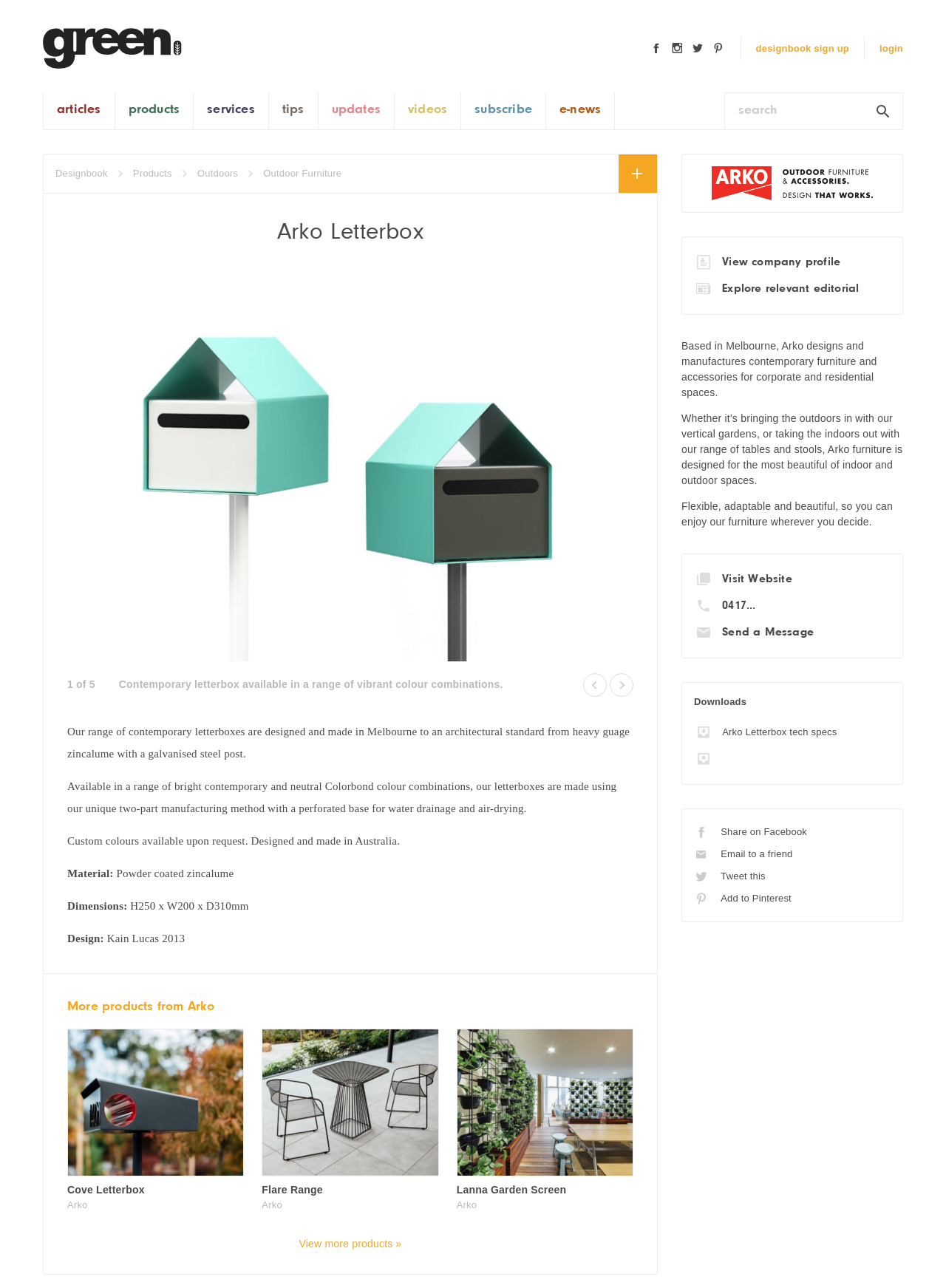Provide the bounding box coordinates of the HTML element this sentence describes: "Tweet this".

[0.734, 0.672, 0.809, 0.689]